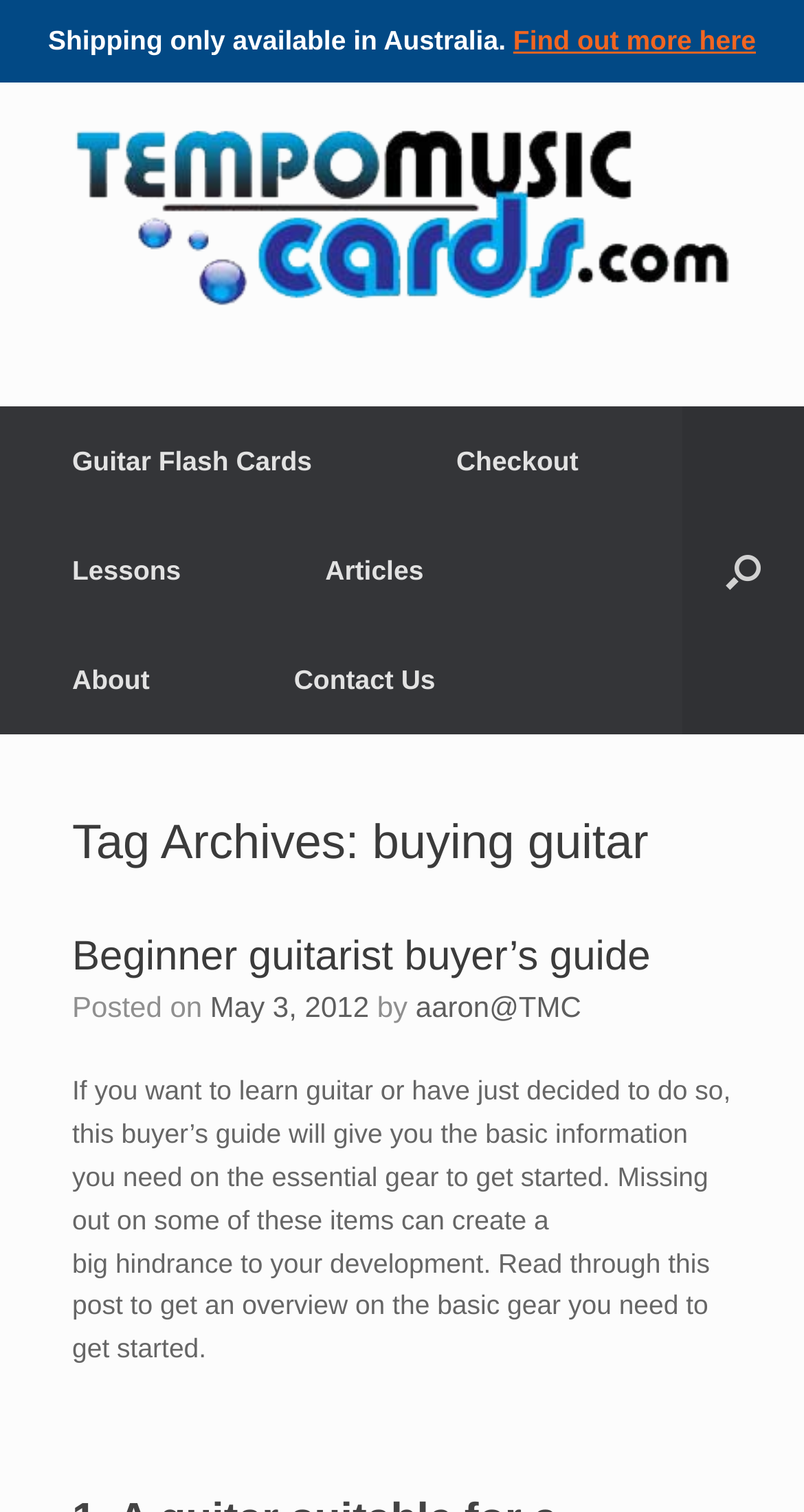Pinpoint the bounding box coordinates of the element you need to click to execute the following instruction: "Go to Guitar Flash Cards". The bounding box should be represented by four float numbers between 0 and 1, in the format [left, top, right, bottom].

[0.0, 0.269, 0.478, 0.342]